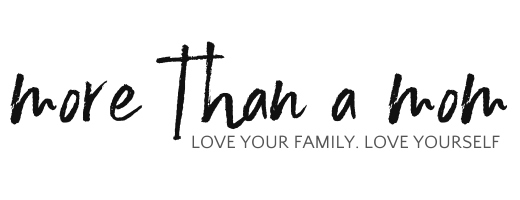Provide an extensive narrative of what is shown in the image.

The image prominently features the logo of "More Than A Mom," which conveys a message of empowerment and self-love for mothers. The design consists of stylized text showcasing "more than a mom" in an elegant, handwritten font. Beneath this main title, the tagline reads, "LOVE YOUR FAMILY. LOVE YOURSELF," reinforcing the important themes of family and self-care. This logo captures the essence of a supportive community for mothers who strive to balance family life while embracing their individual identities.